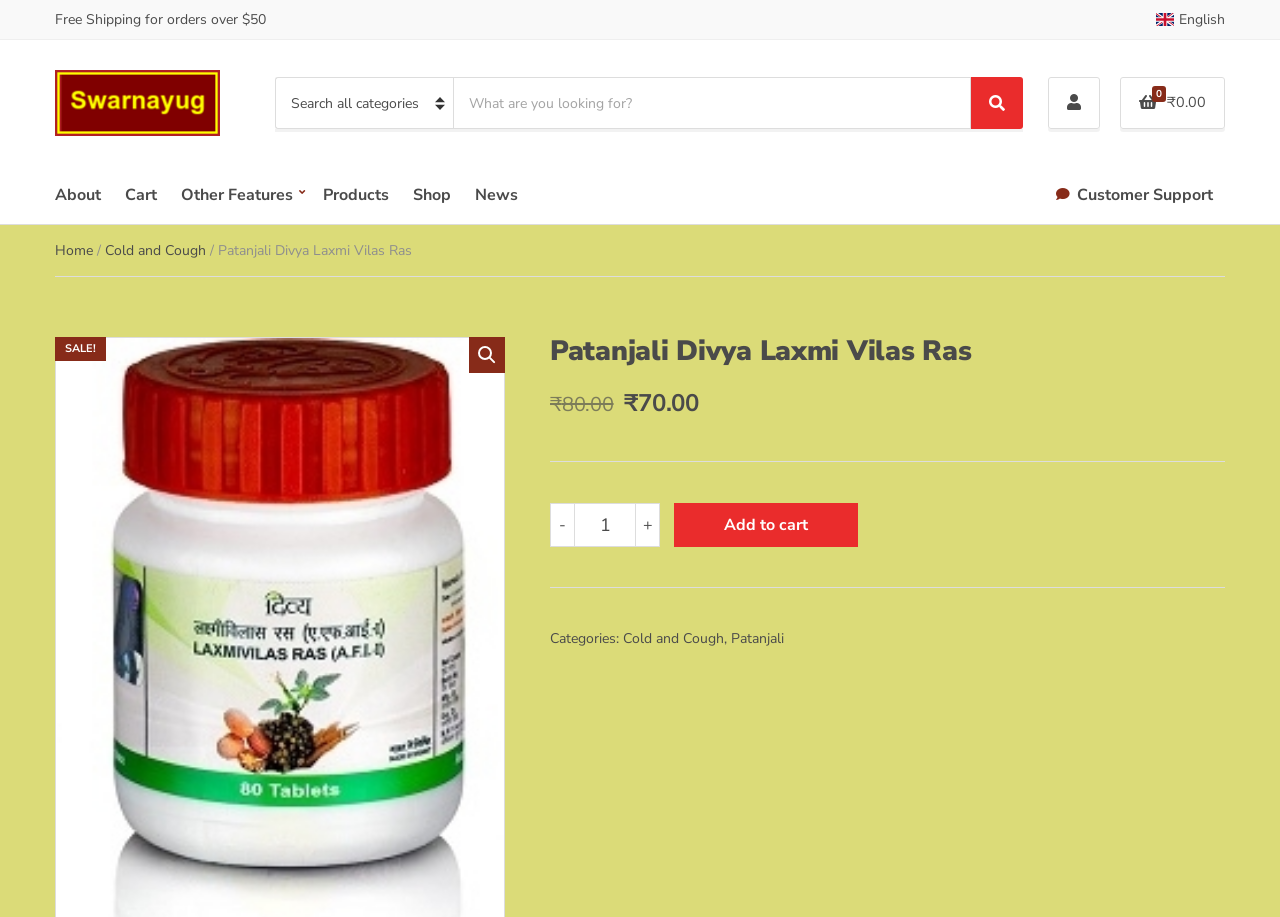Show the bounding box coordinates of the element that should be clicked to complete the task: "View product details".

[0.43, 0.368, 0.879, 0.398]